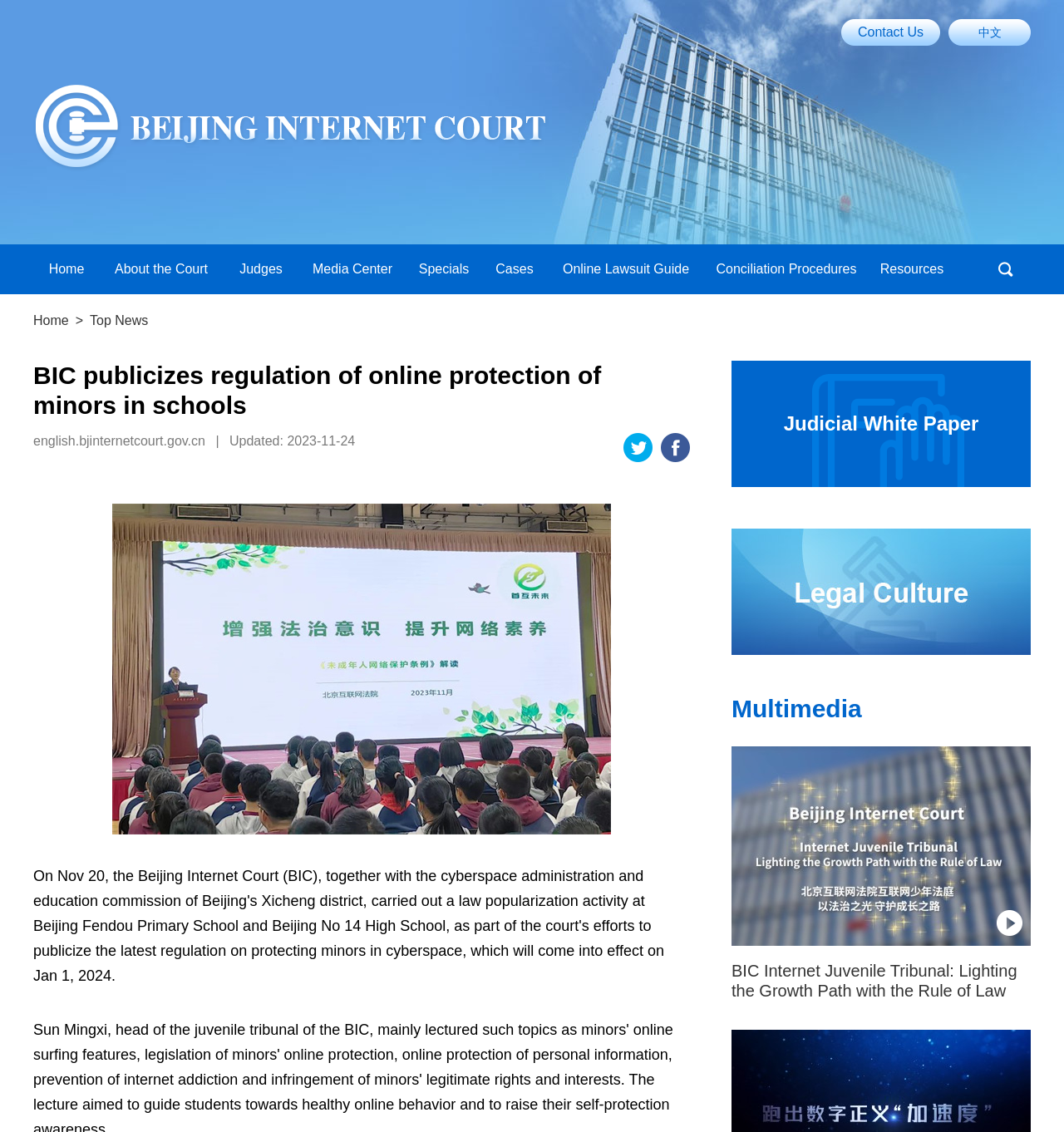Determine the bounding box coordinates of the clickable element necessary to fulfill the instruction: "Go to Home". Provide the coordinates as four float numbers within the 0 to 1 range, i.e., [left, top, right, bottom].

[0.031, 0.216, 0.094, 0.26]